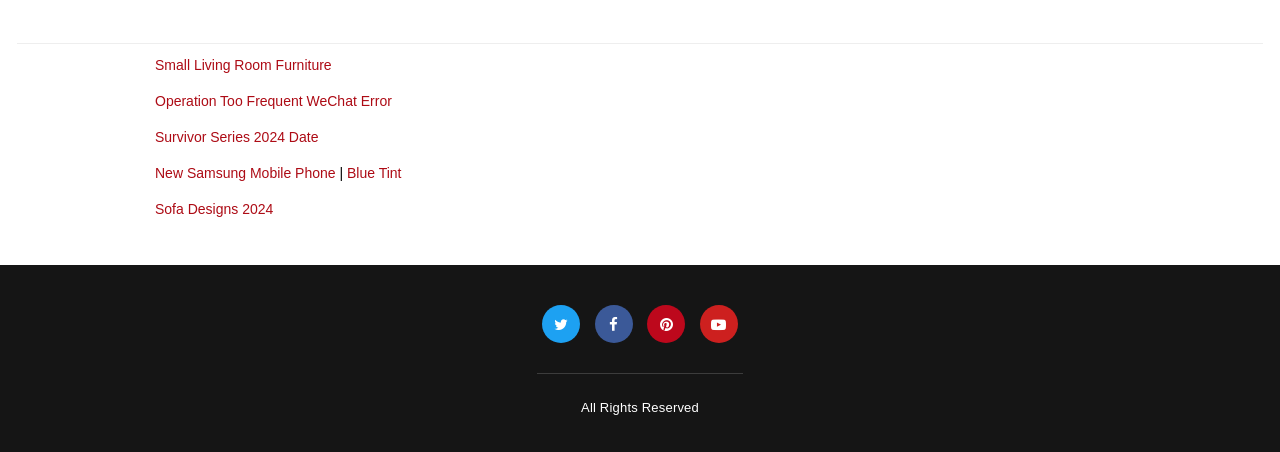Extract the bounding box coordinates for the UI element described as: "New Samsung Mobile Phone".

[0.121, 0.364, 0.262, 0.399]